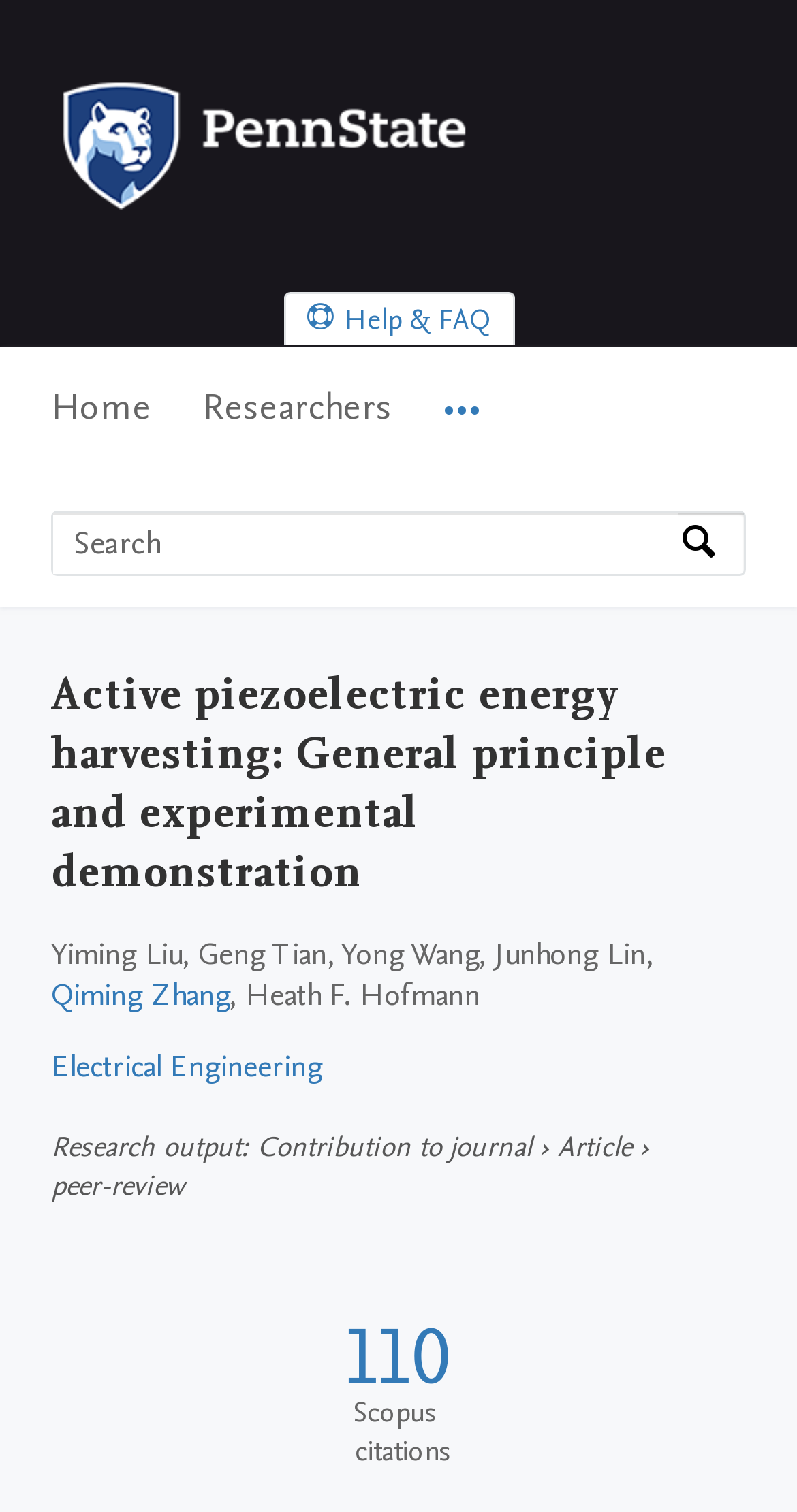Please determine the headline of the webpage and provide its content.

Active piezoelectric energy harvesting: General principle and experimental demonstration